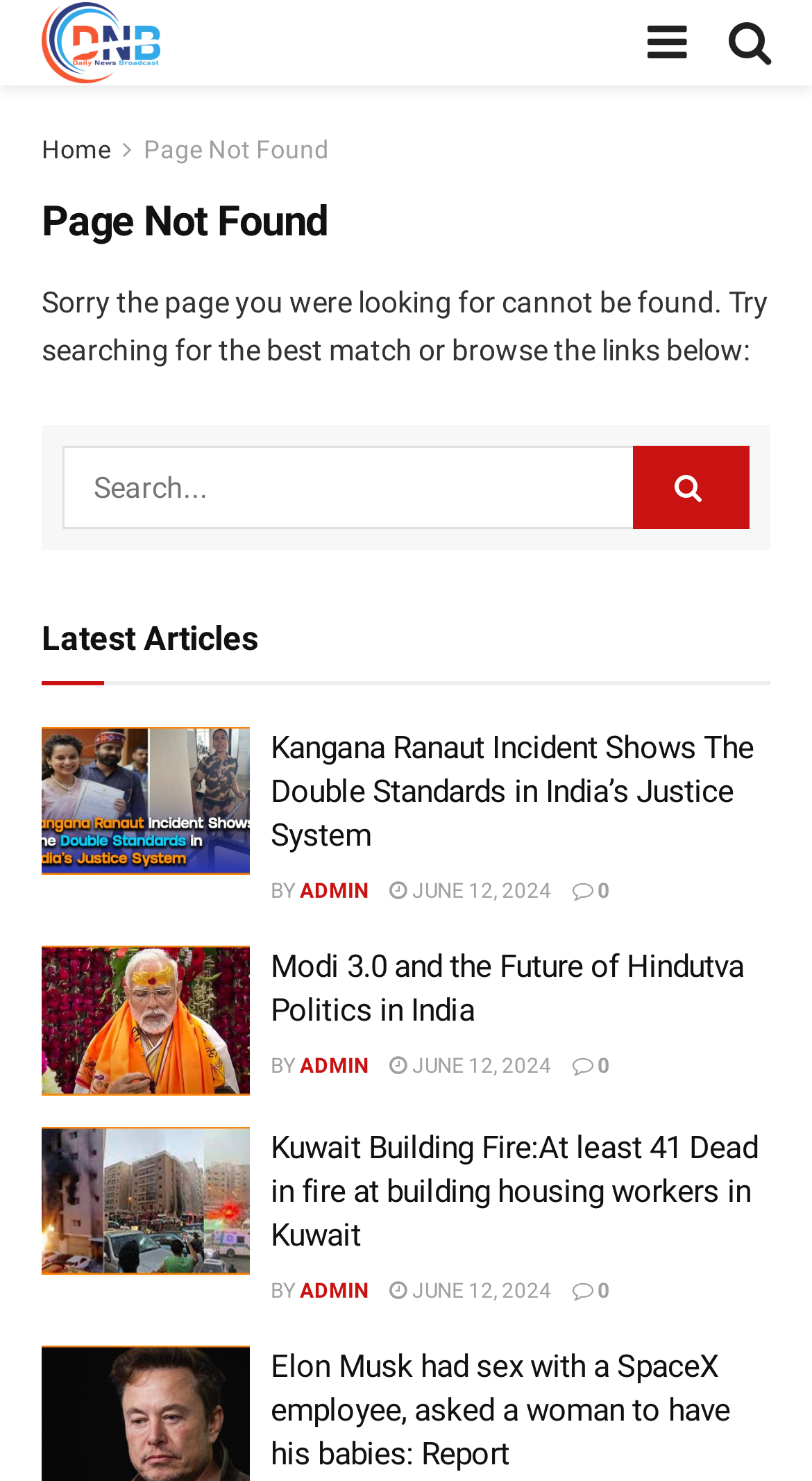Identify and provide the bounding box coordinates of the UI element described: "June 12, 2024". The coordinates should be formatted as [left, top, right, bottom], with each number being a float between 0 and 1.

[0.479, 0.863, 0.679, 0.878]